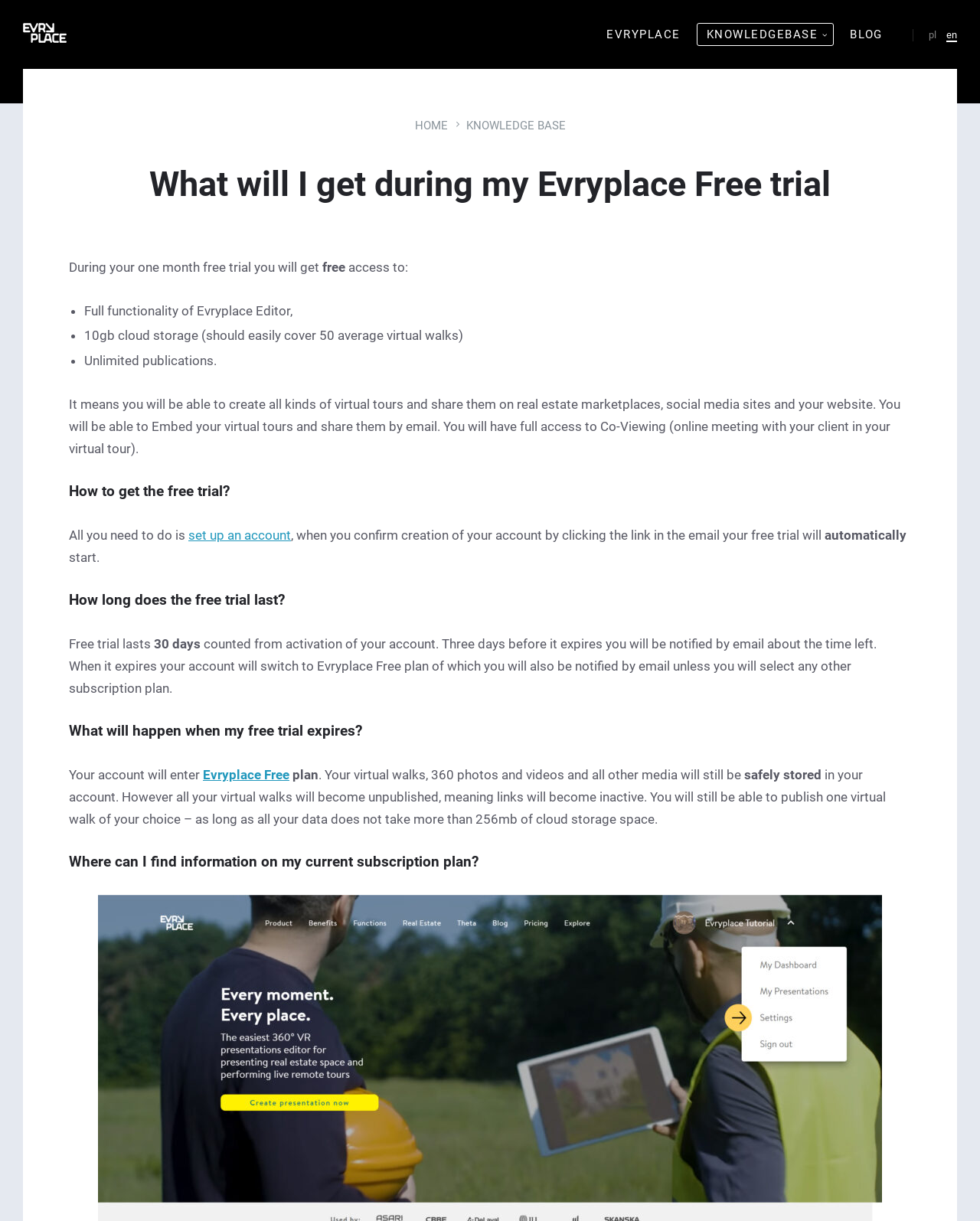Determine the bounding box for the described HTML element: "set up an account". Ensure the coordinates are four float numbers between 0 and 1 in the format [left, top, right, bottom].

[0.192, 0.432, 0.297, 0.445]